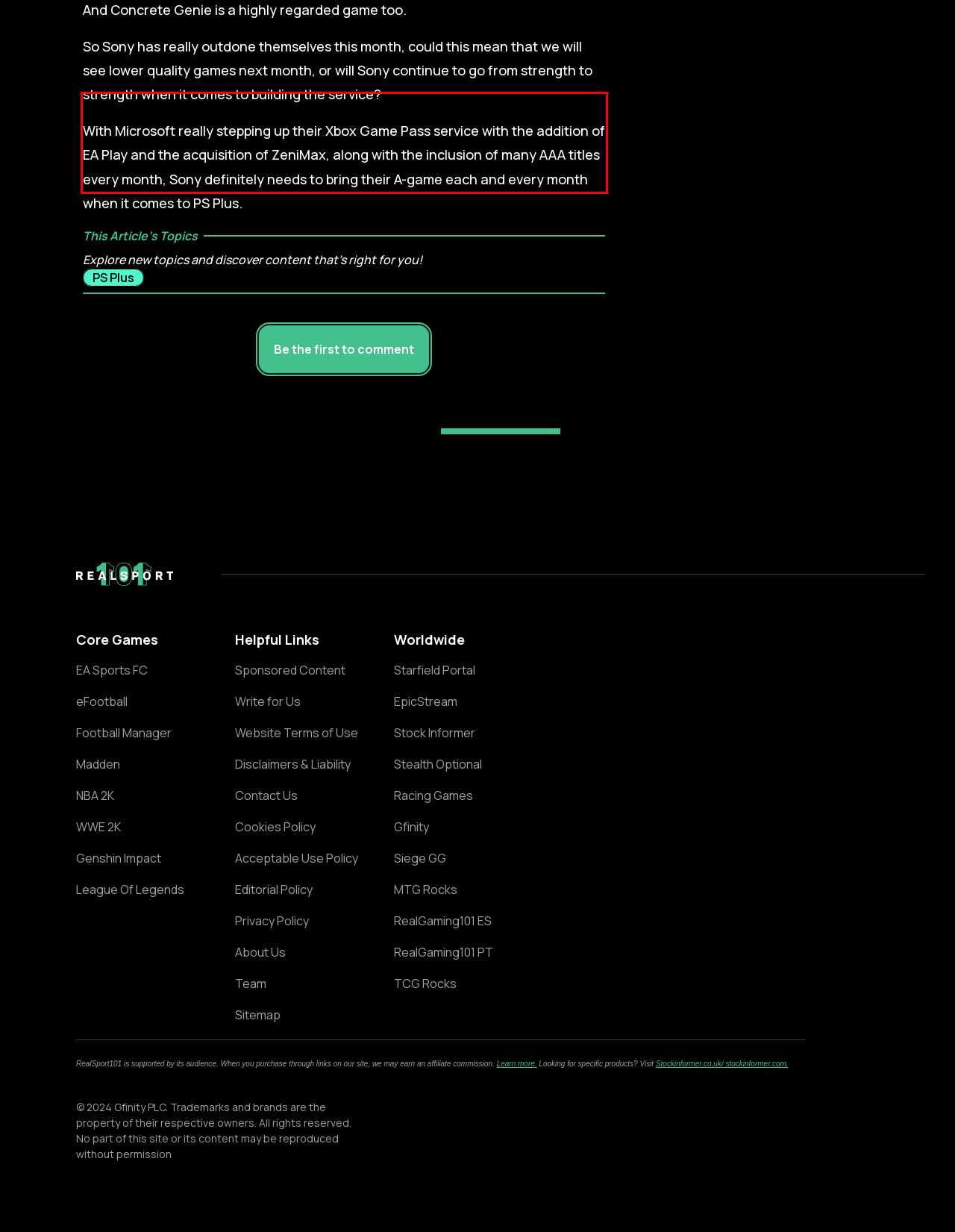Within the screenshot of a webpage, identify the red bounding box and perform OCR to capture the text content it contains.

With Microsoft really stepping up their Xbox Game Pass service with the addition of EA Play and the acquisition of ZeniMax, along with the inclusion of many AAA titles every month, Sony definitely needs to bring their A-game each and every month when it comes to PS Plus.